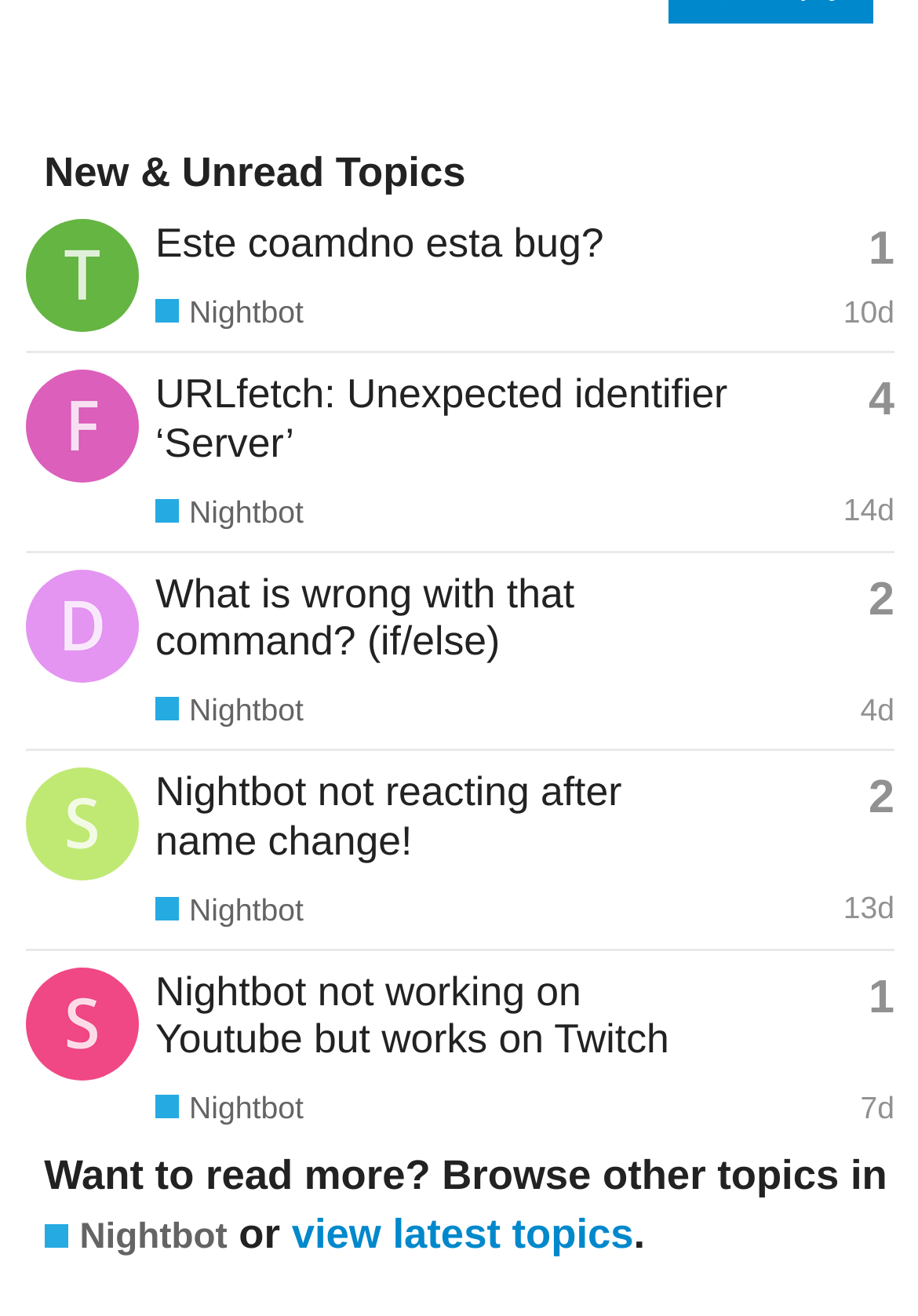From the screenshot, find the bounding box of the UI element matching this description: "view latest topics". Supply the bounding box coordinates in the form [left, top, right, bottom], each a float between 0 and 1.

[0.318, 0.919, 0.69, 0.955]